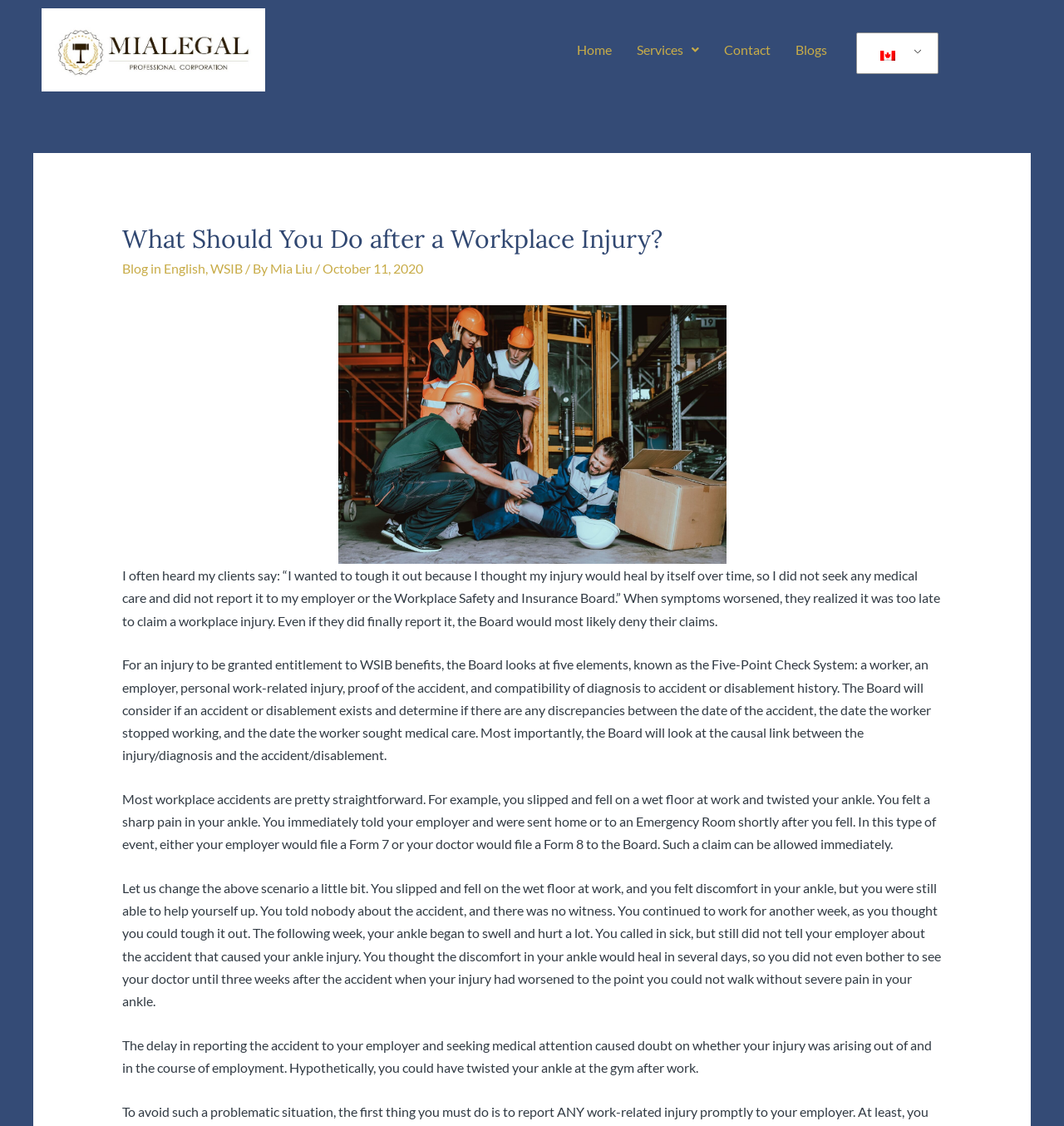Provide a brief response to the question below using a single word or phrase: 
What is the date of this blog post?

October 11, 2020